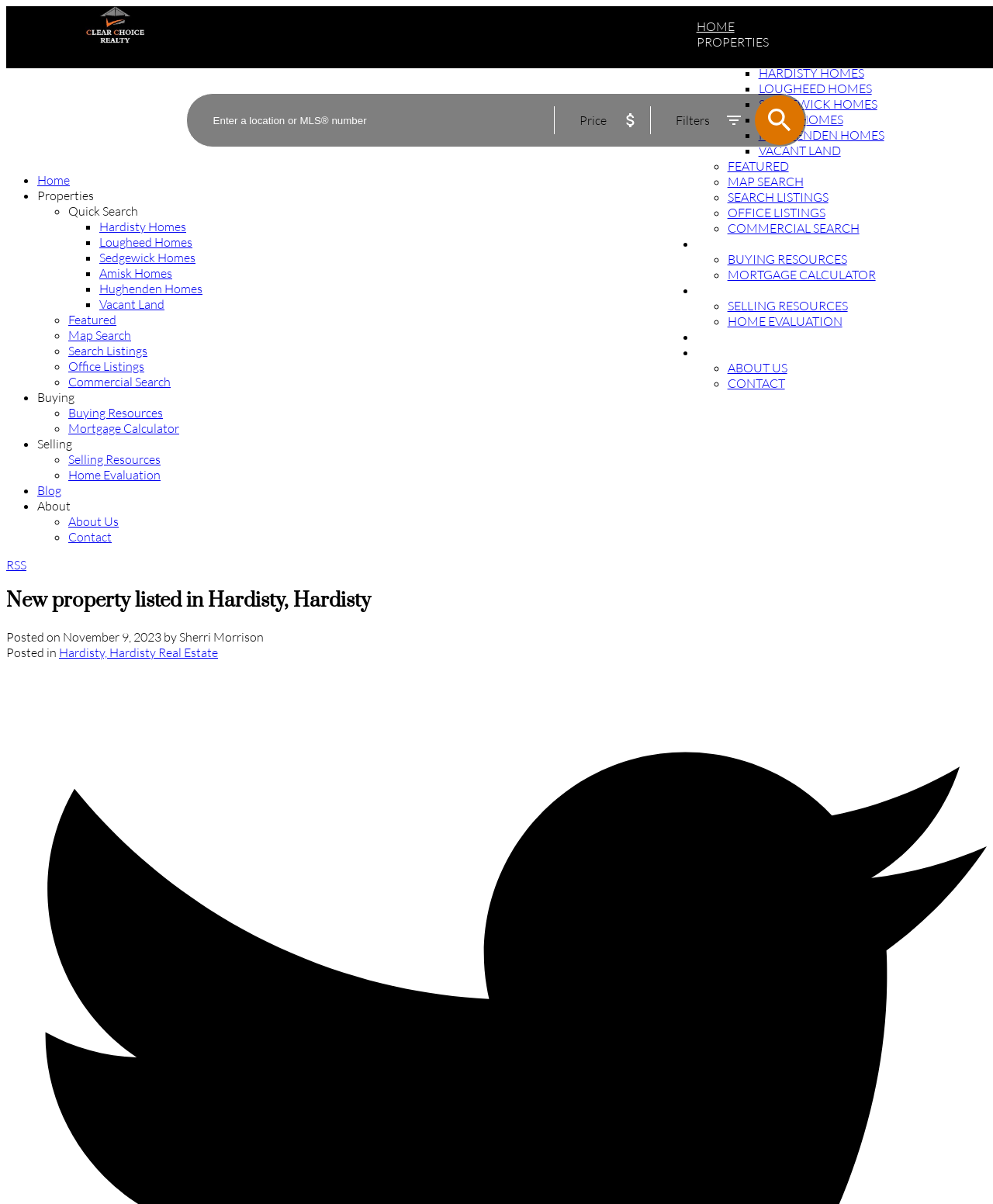Determine the bounding box coordinates for the area that needs to be clicked to fulfill this task: "View the 'FEATURED' properties". The coordinates must be given as four float numbers between 0 and 1, i.e., [left, top, right, bottom].

[0.732, 0.131, 0.794, 0.144]